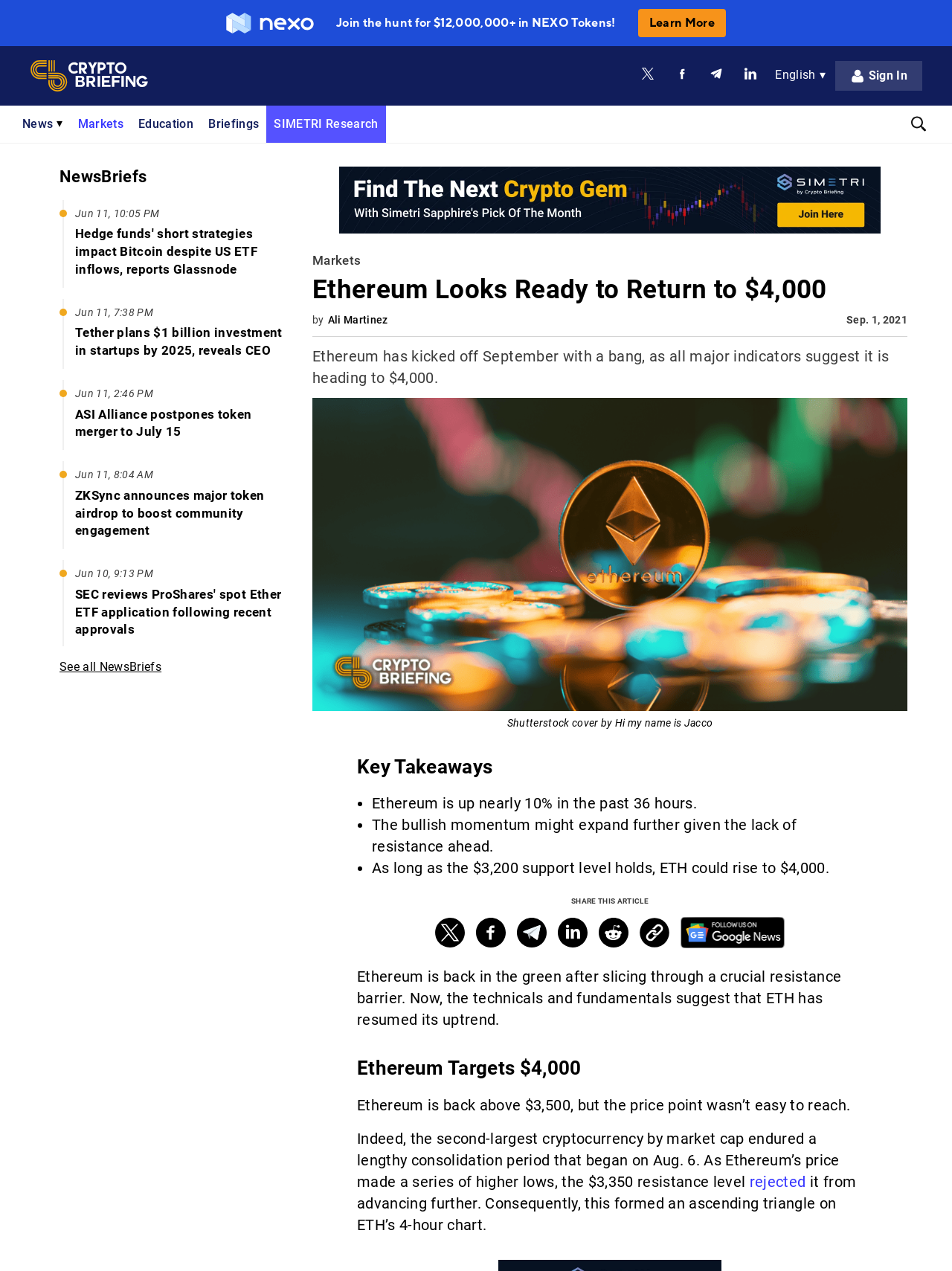Identify the bounding box coordinates of the region that needs to be clicked to carry out this instruction: "Read more about Standard Bank Internet Banking problems". Provide these coordinates as four float numbers ranging from 0 to 1, i.e., [left, top, right, bottom].

None